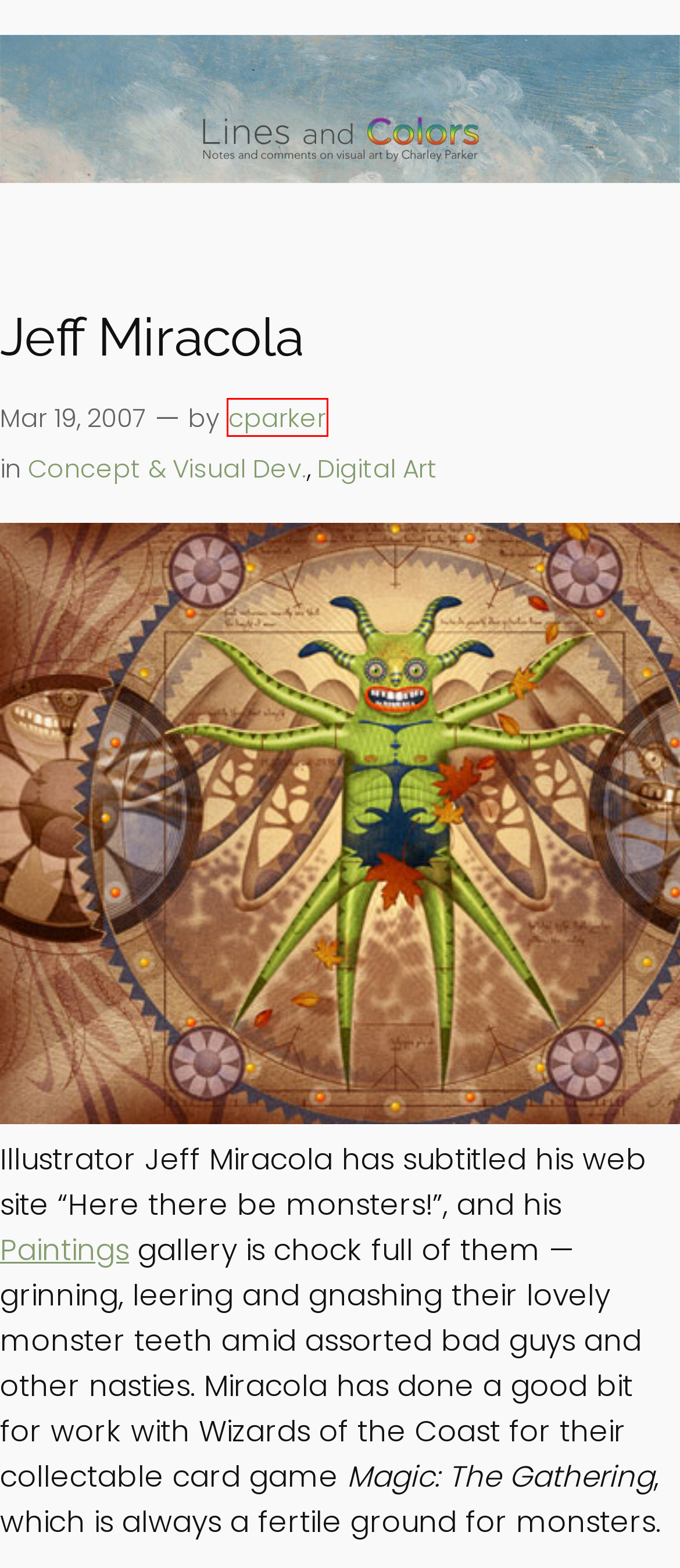Observe the screenshot of a webpage with a red bounding box around an element. Identify the webpage description that best fits the new page after the element inside the bounding box is clicked. The candidates are:
A. Antonello da Messina (Antonello di Giovanni d’Antonio) – Lines and Colors
B. Digital Art – Lines and Colors
C. Lines and Colors
D. cparker – Lines and Colors
E. Concept & Visual Dev. – Lines and Colors
F. Blog Tool, Publishing Platform, and CMS – WordPress.org
G. The Painting Journalist (Ashley Cecil) – Lines and Colors
H. jeffmiracola.com | The Art of Jeff Miracola - Fantasy Artist and Illustrator

D